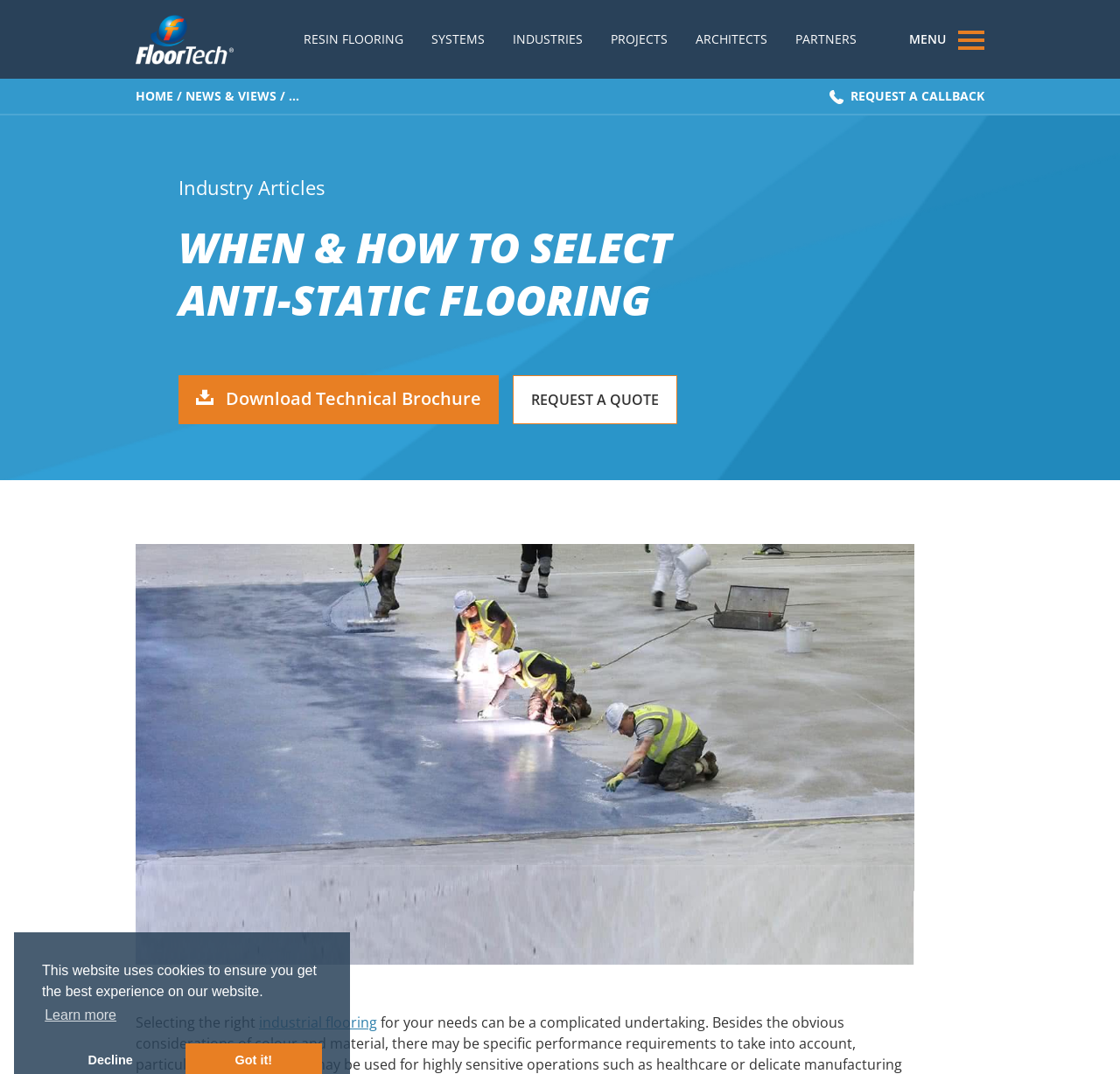Please pinpoint the bounding box coordinates for the region I should click to adhere to this instruction: "Click the Industry Articles link".

[0.159, 0.162, 0.289, 0.187]